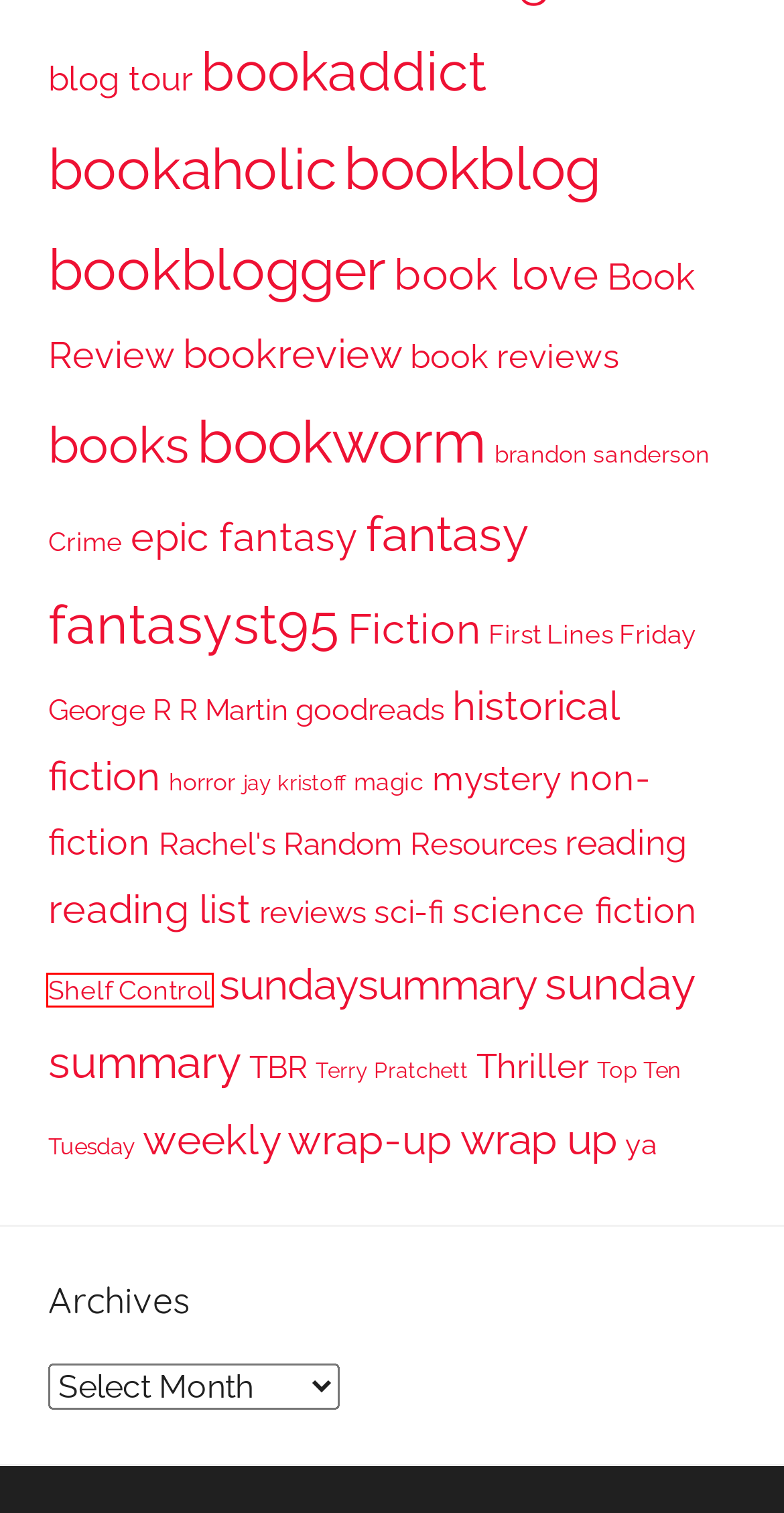Review the webpage screenshot provided, noting the red bounding box around a UI element. Choose the description that best matches the new webpage after clicking the element within the bounding box. The following are the options:
A. bookaholic Archives - ReviewsFeed
B. book reviews Archives - ReviewsFeed
C. First Lines Friday Archives - ReviewsFeed
D. book love Archives - ReviewsFeed
E. Shelf Control Archives - ReviewsFeed
F. George R R Martin Archives - ReviewsFeed
G. fantasy Archives - ReviewsFeed
H. sci-fi Archives - ReviewsFeed

E